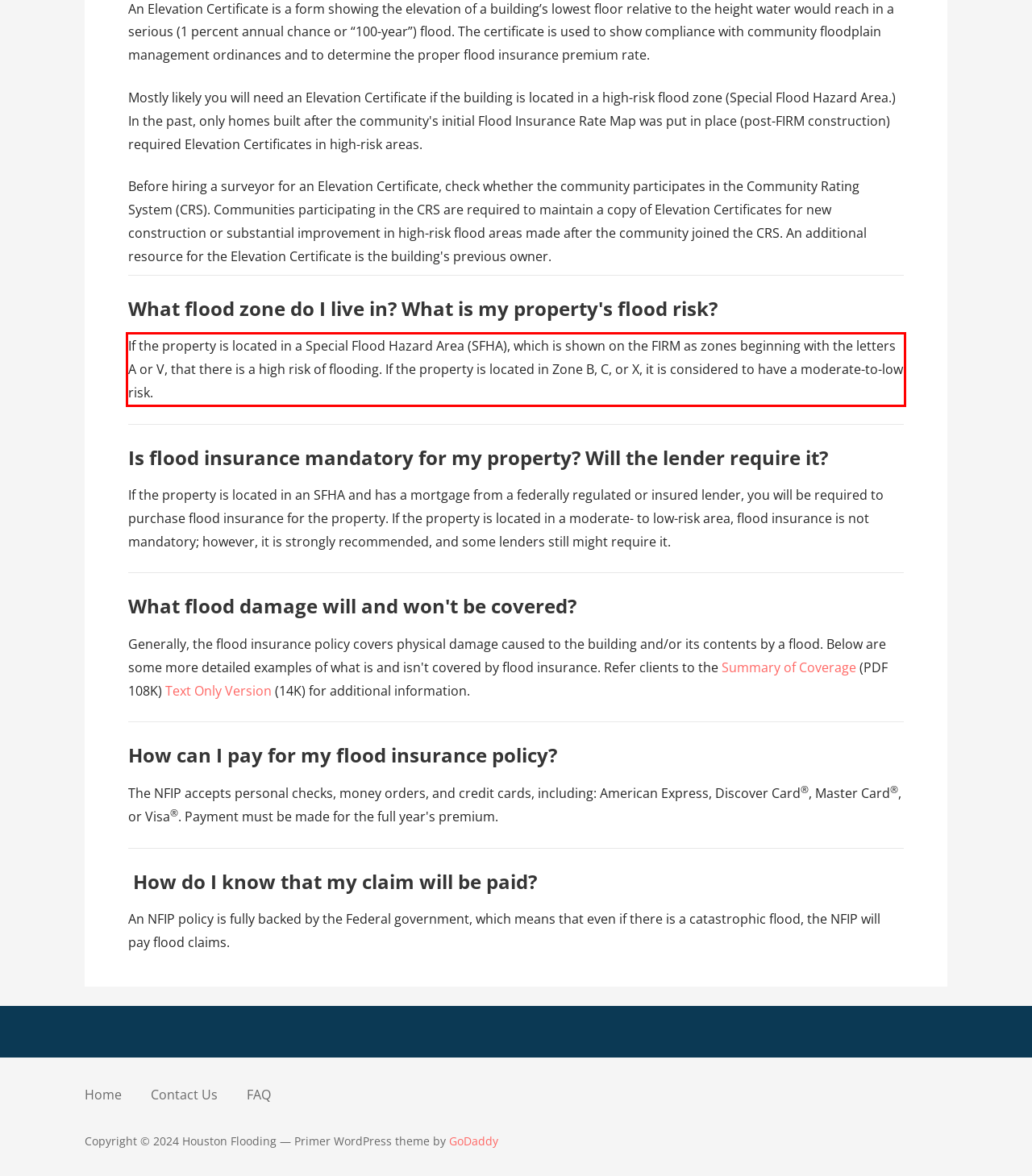Review the webpage screenshot provided, and perform OCR to extract the text from the red bounding box.

If the property is located in a Special Flood Hazard Area (SFHA), which is shown on the FIRM as zones beginning with the letters A or V, that there is a high risk of flooding. If the property is located in Zone B, C, or X, it is considered to have a moderate-to-low risk.